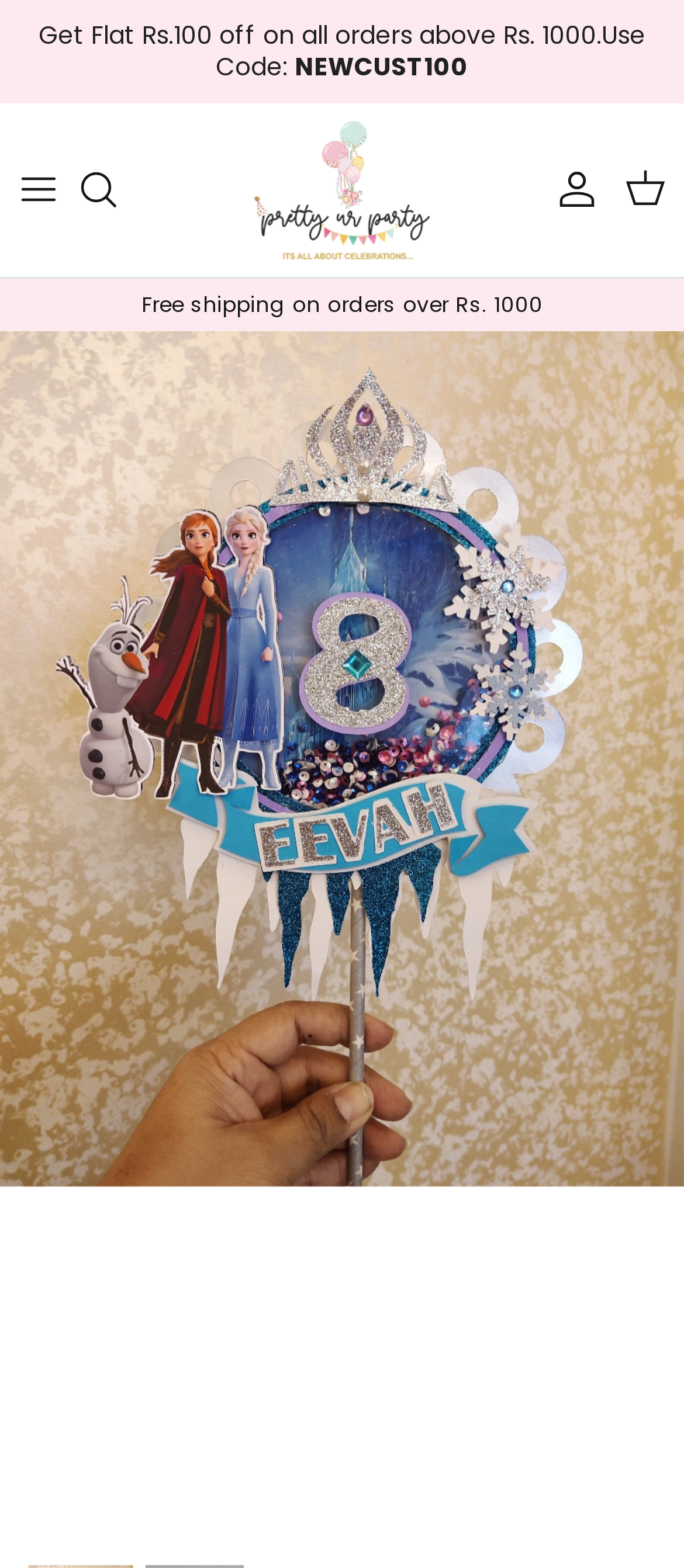Please provide a brief answer to the following inquiry using a single word or phrase:
What is the purpose of the 'Menu' button?

To control the main navigation